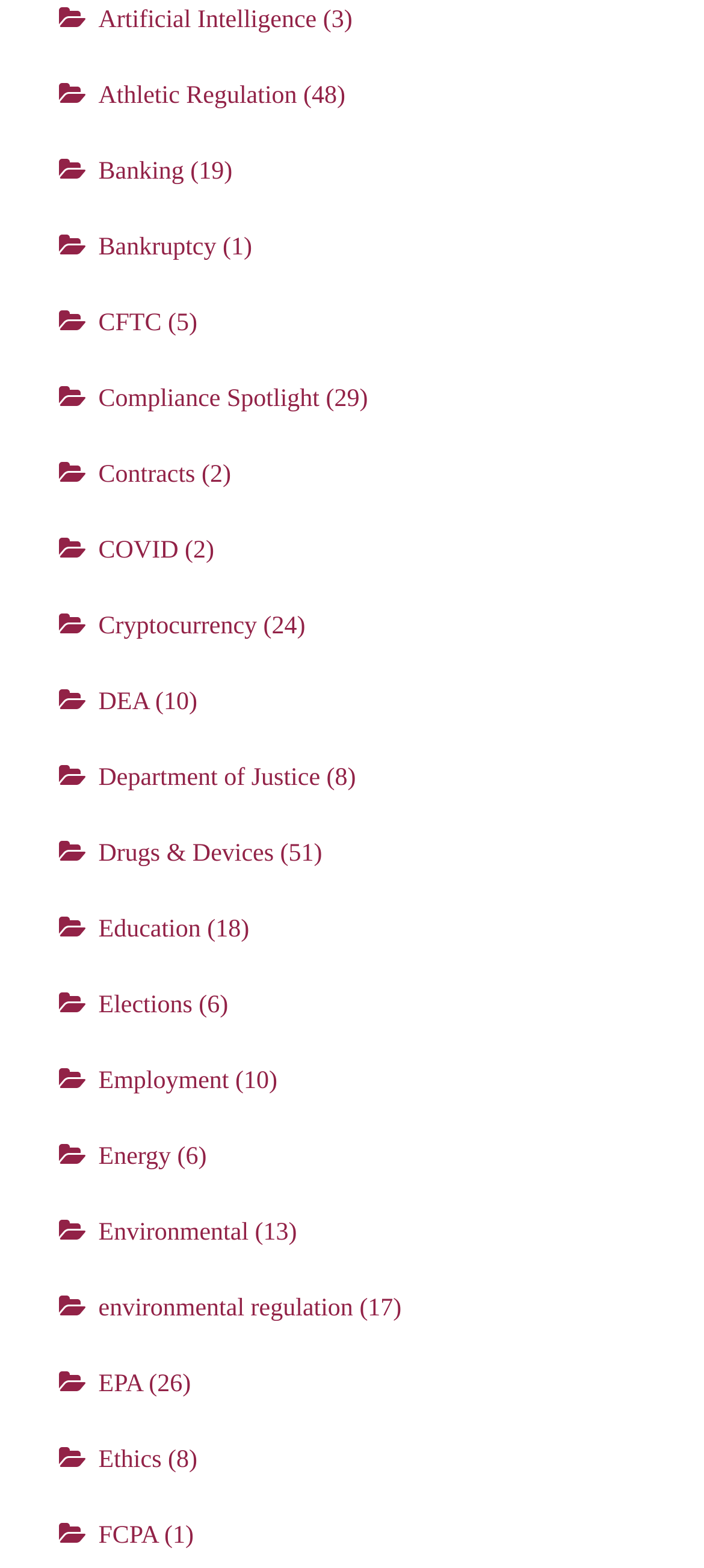Show the bounding box coordinates for the element that needs to be clicked to execute the following instruction: "Learn about Cryptocurrency". Provide the coordinates in the form of four float numbers between 0 and 1, i.e., [left, top, right, bottom].

[0.14, 0.391, 0.365, 0.409]